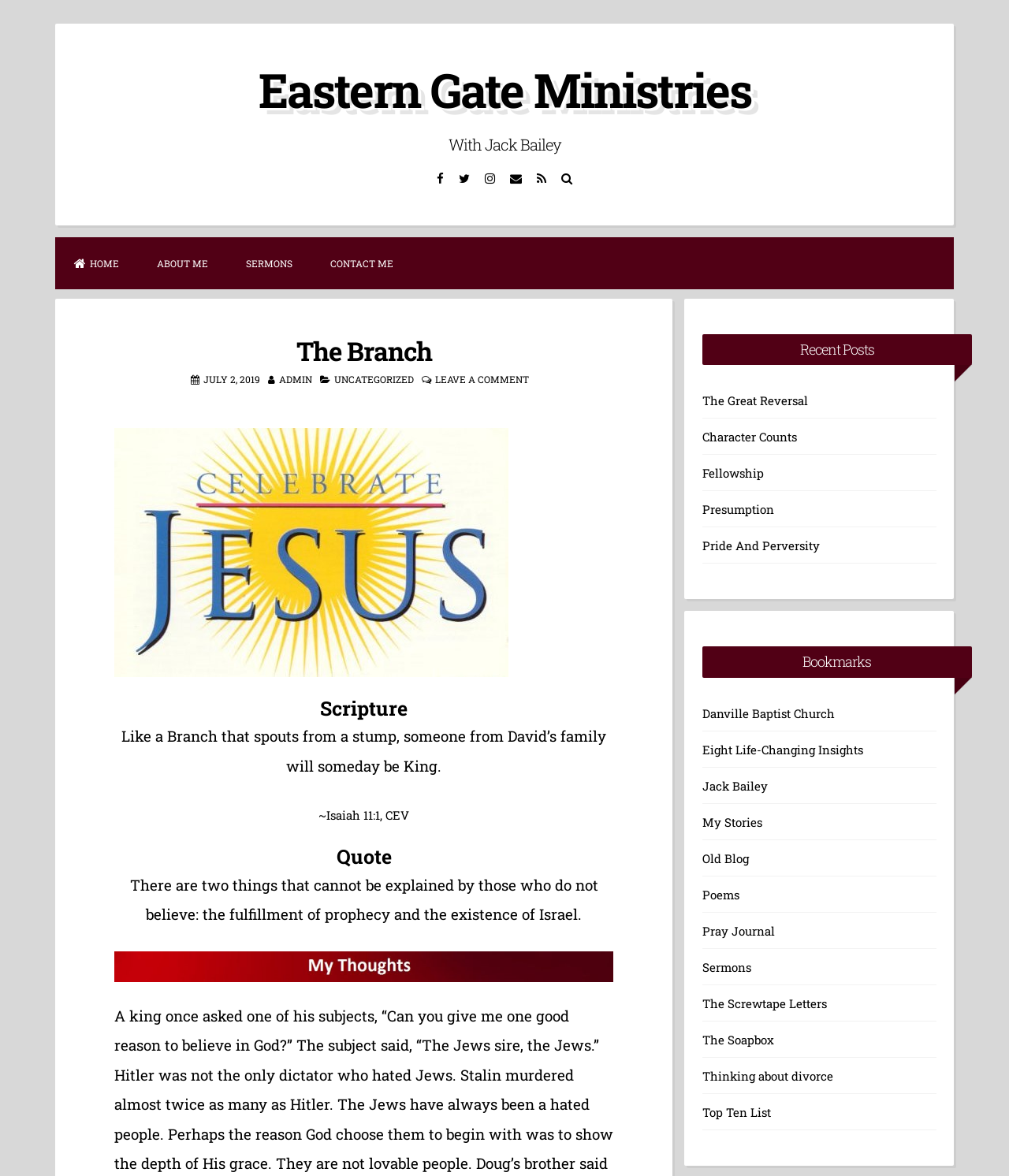Carefully examine the image and provide an in-depth answer to the question: What is the title of the scripture?

The title of the scripture can be found in the StaticText 'Like a Branch that spouts from a stump, someone from David’s family will someday be King.' with bounding box coordinates [0.12, 0.618, 0.601, 0.659]. The title is mentioned below the scripture as '~Isaiah 11:1, CEV' with bounding box coordinates [0.316, 0.686, 0.405, 0.699].